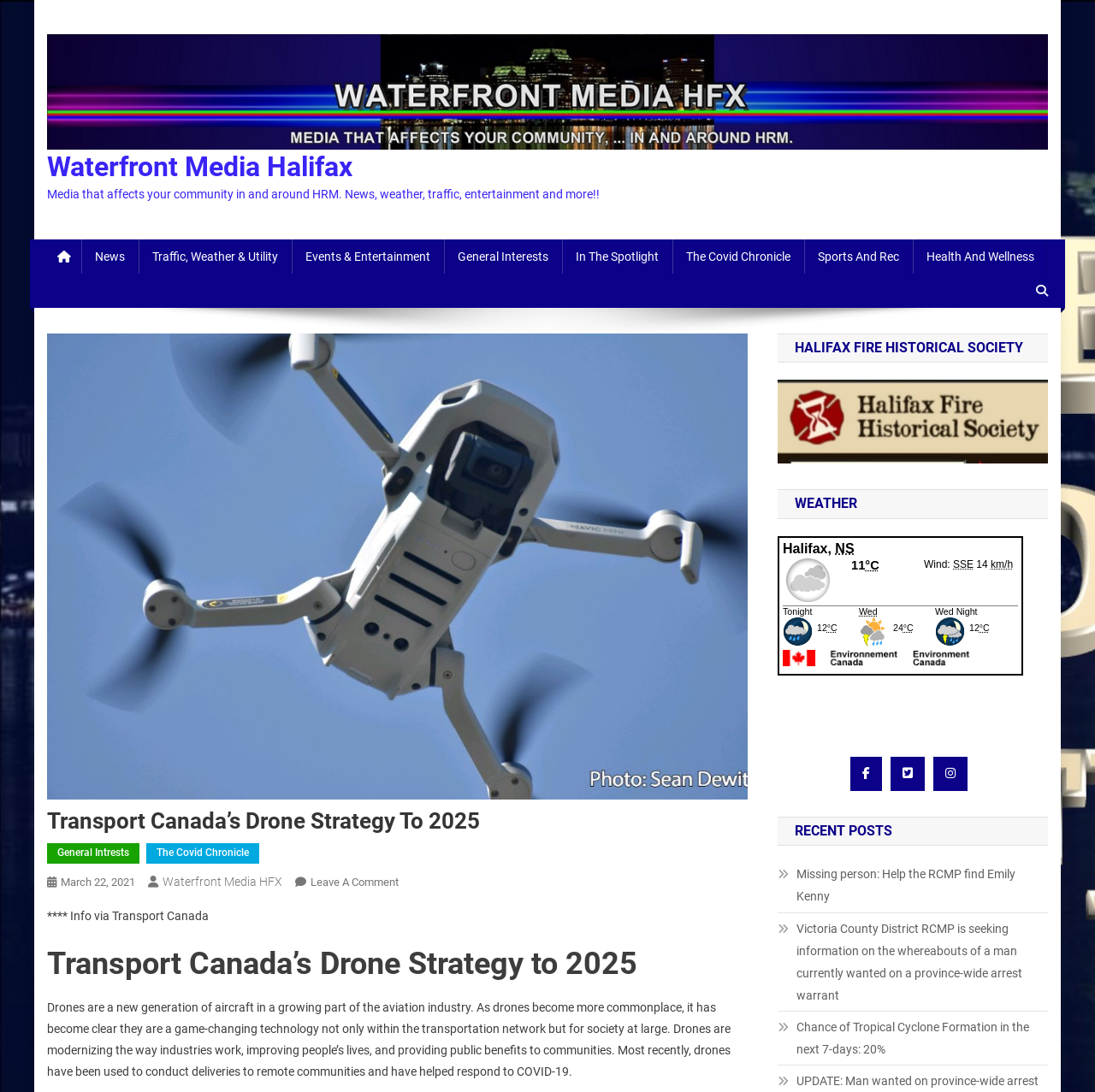Offer an in-depth caption of the entire webpage.

The webpage is about Transport Canada's Drone Strategy to 2025, with a focus on news and information related to the Halifax area. At the top, there is a logo and a link to Waterfront Media Halifax, accompanied by a brief description of the media outlet. Below this, there are several links to different categories, including News, Traffic, Weather, and Entertainment.

On the left side of the page, there is a section dedicated to the Drone Strategy, with a heading and a brief introduction to the topic. This section also includes links to related articles, such as "General Interests" and "The Covid Chronicle". There is also a link to leave a comment on the article.

Below this section, there is a block of text that provides more information about drones and their uses, including their role in responding to COVID-19. On the right side of the page, there are several sections, including one dedicated to the Halifax Fire Historical Society, with a heading and an image. There is also a section for weather, which includes an iframe from Environment Canada, as well as links to social media platforms.

Further down the page, there is a section for recent posts, with links to several articles, including one about a missing person and another about a wanted individual. The page also includes several icons and images throughout, including a Facebook icon and a weather icon. Overall, the page is focused on providing news and information to the Halifax community, with a specific focus on drones and their uses.